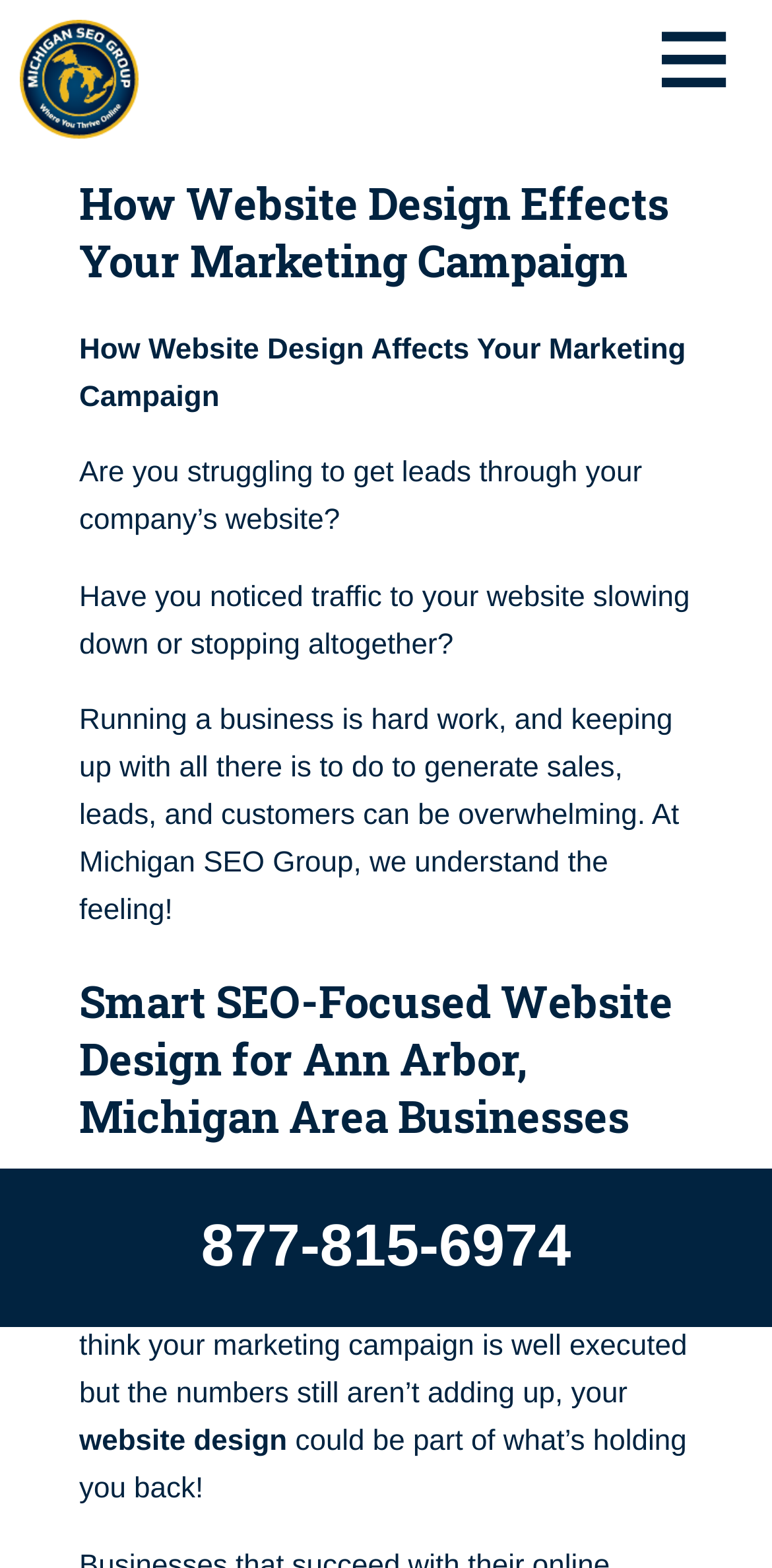Refer to the screenshot and give an in-depth answer to this question: What is the location mentioned on the webpage?

The location is mentioned in the heading 'Smart SEO-Focused Website Design for Ann Arbor, Michigan Area Businesses', which has a bounding box of [0.103, 0.62, 0.897, 0.73].